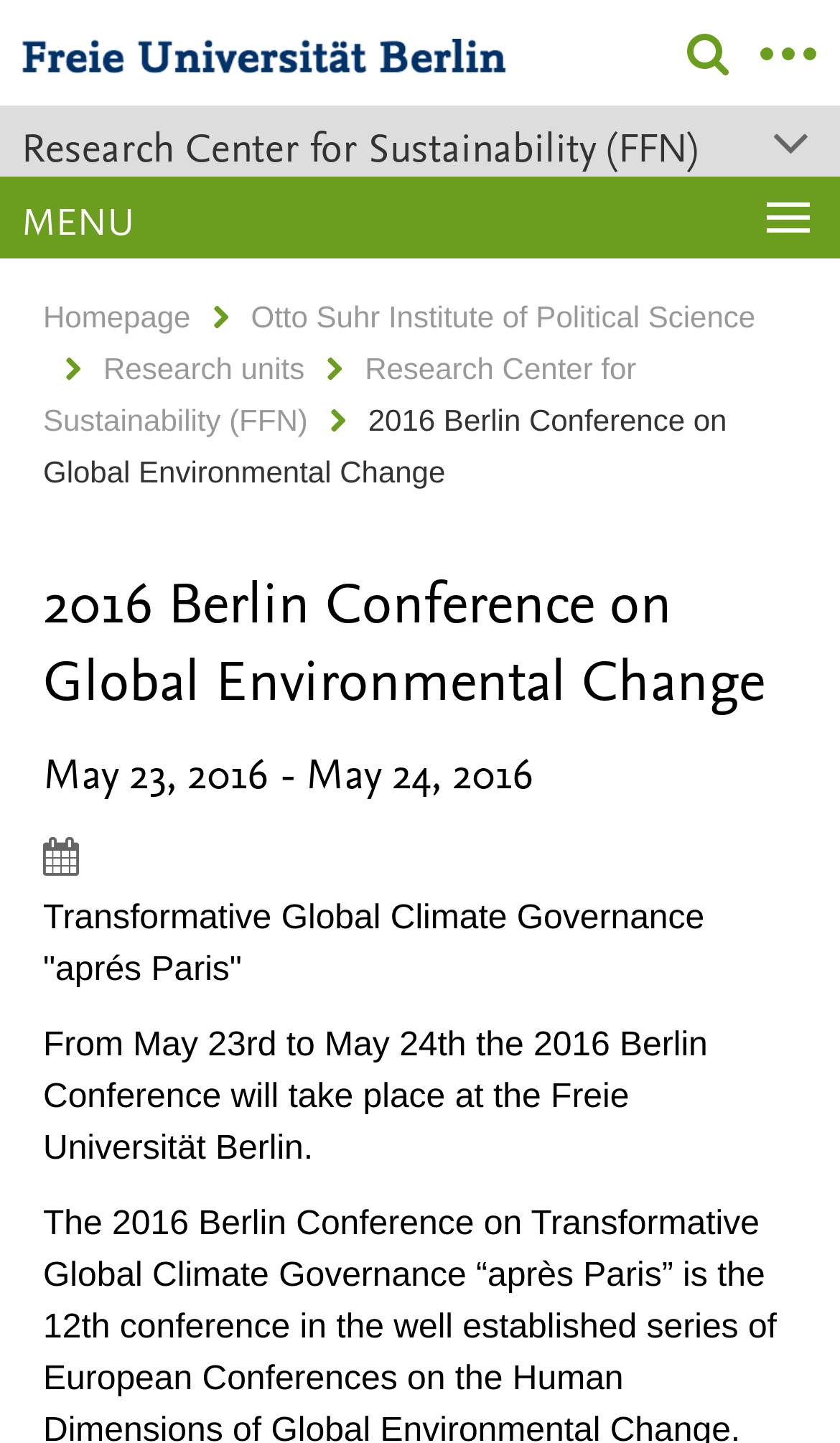What is the date of the 2016 Berlin Conference?
Using the visual information, reply with a single word or short phrase.

May 23, 2016 - May 24, 2016